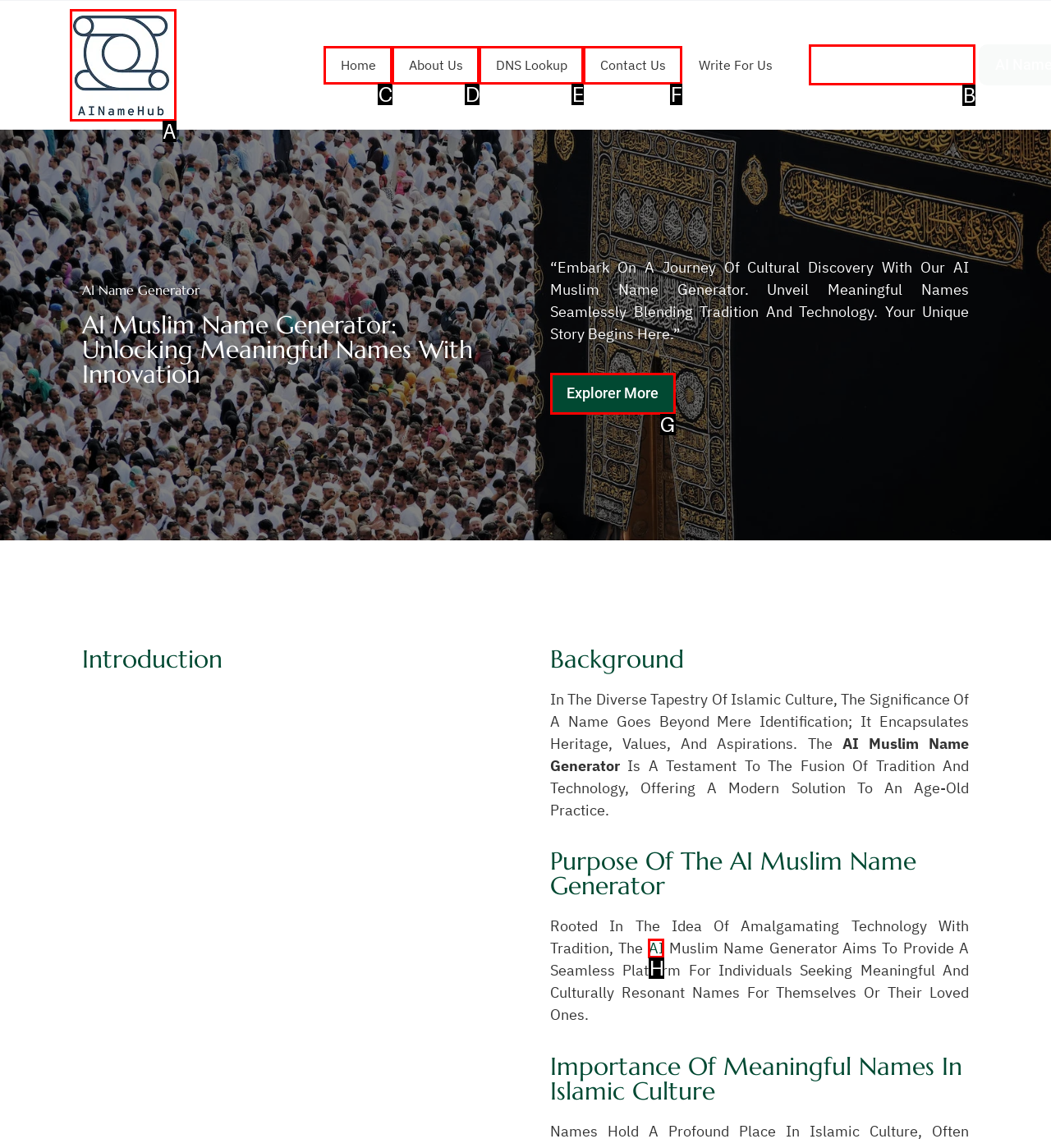Identify which lettered option completes the task: explore AI name generators. Provide the letter of the correct choice.

B